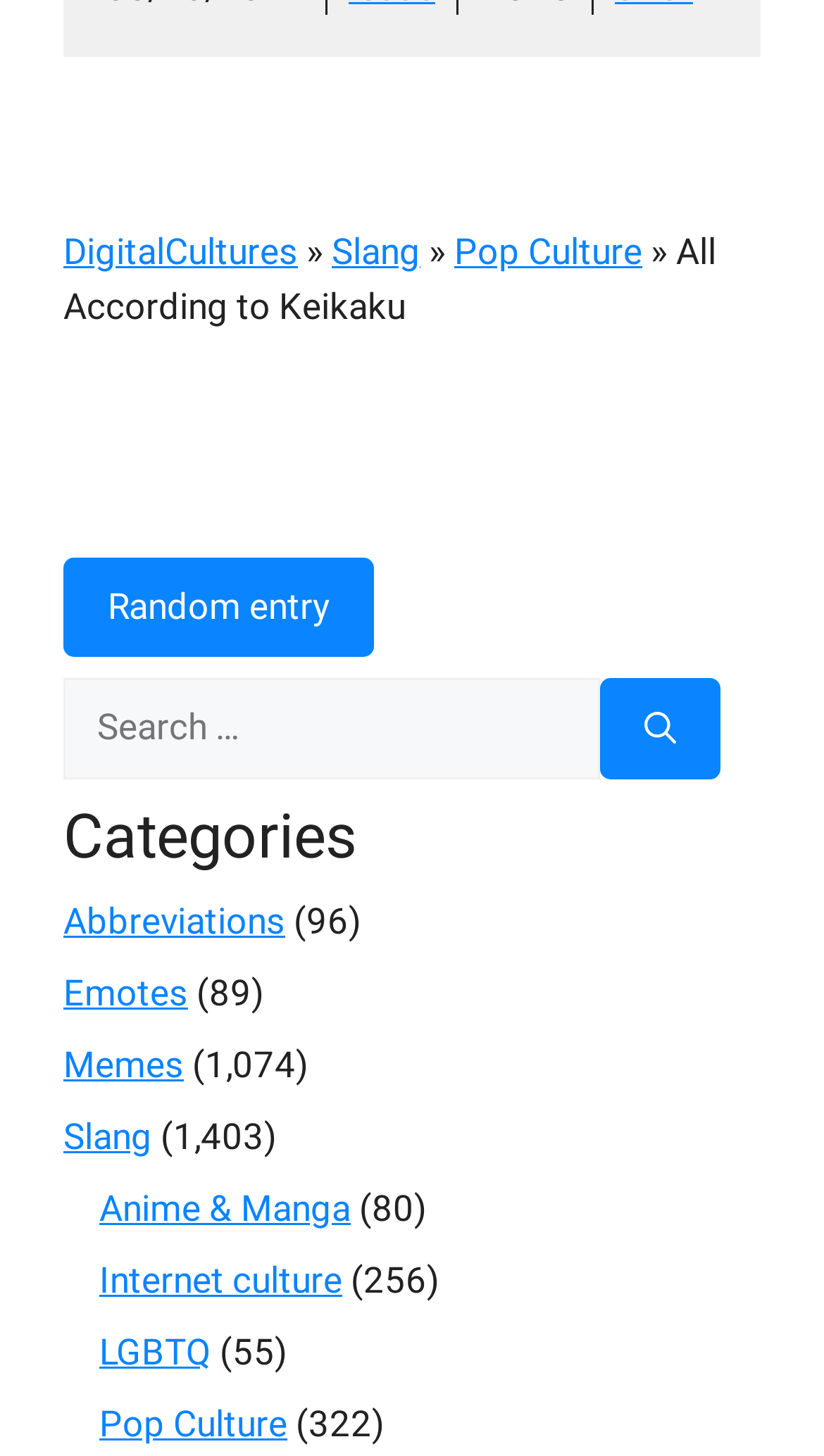Find the bounding box coordinates of the clickable area that will achieve the following instruction: "Search for something".

[0.077, 0.466, 0.728, 0.535]